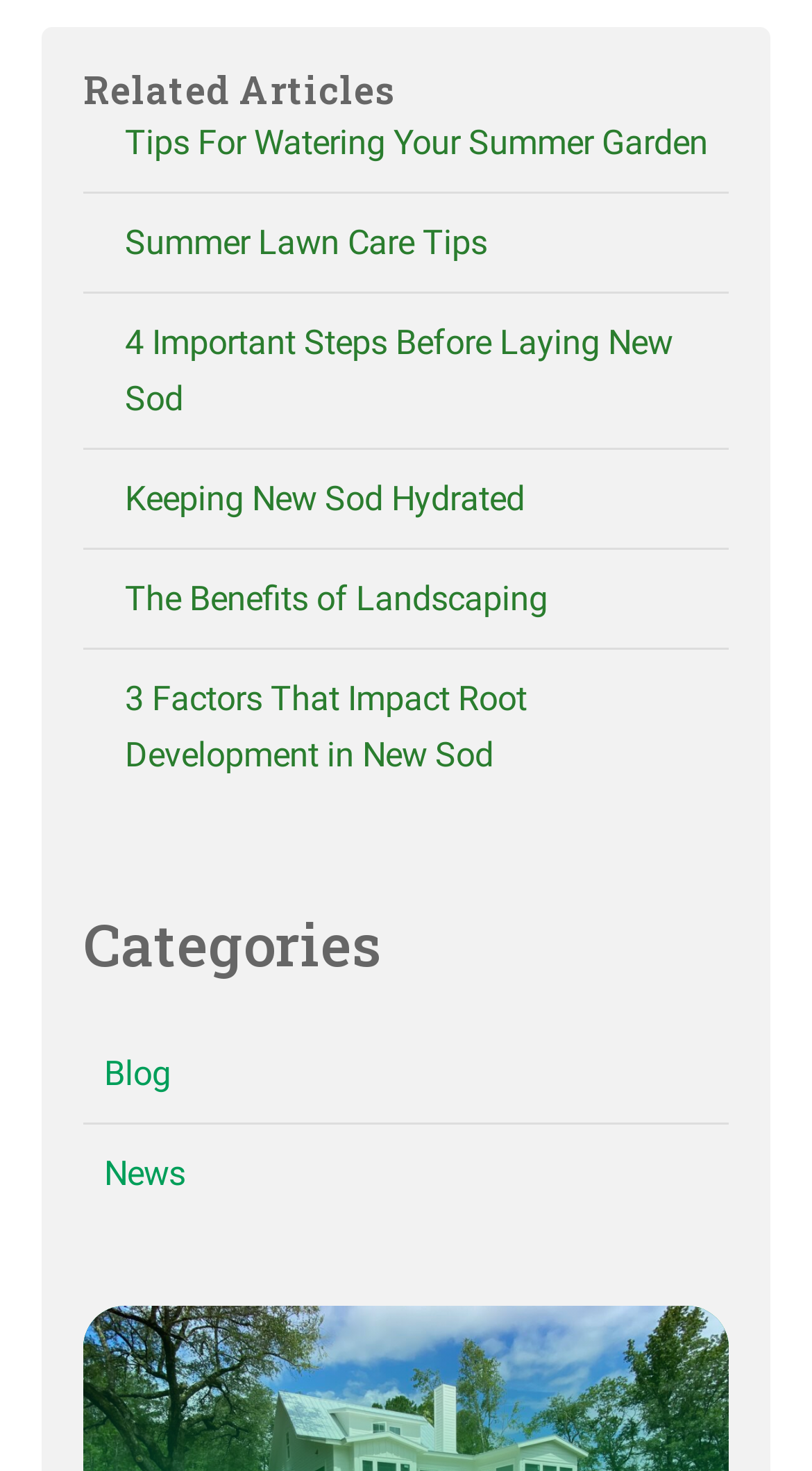Provide the bounding box coordinates of the UI element this sentence describes: "News".

[0.103, 0.771, 0.254, 0.826]